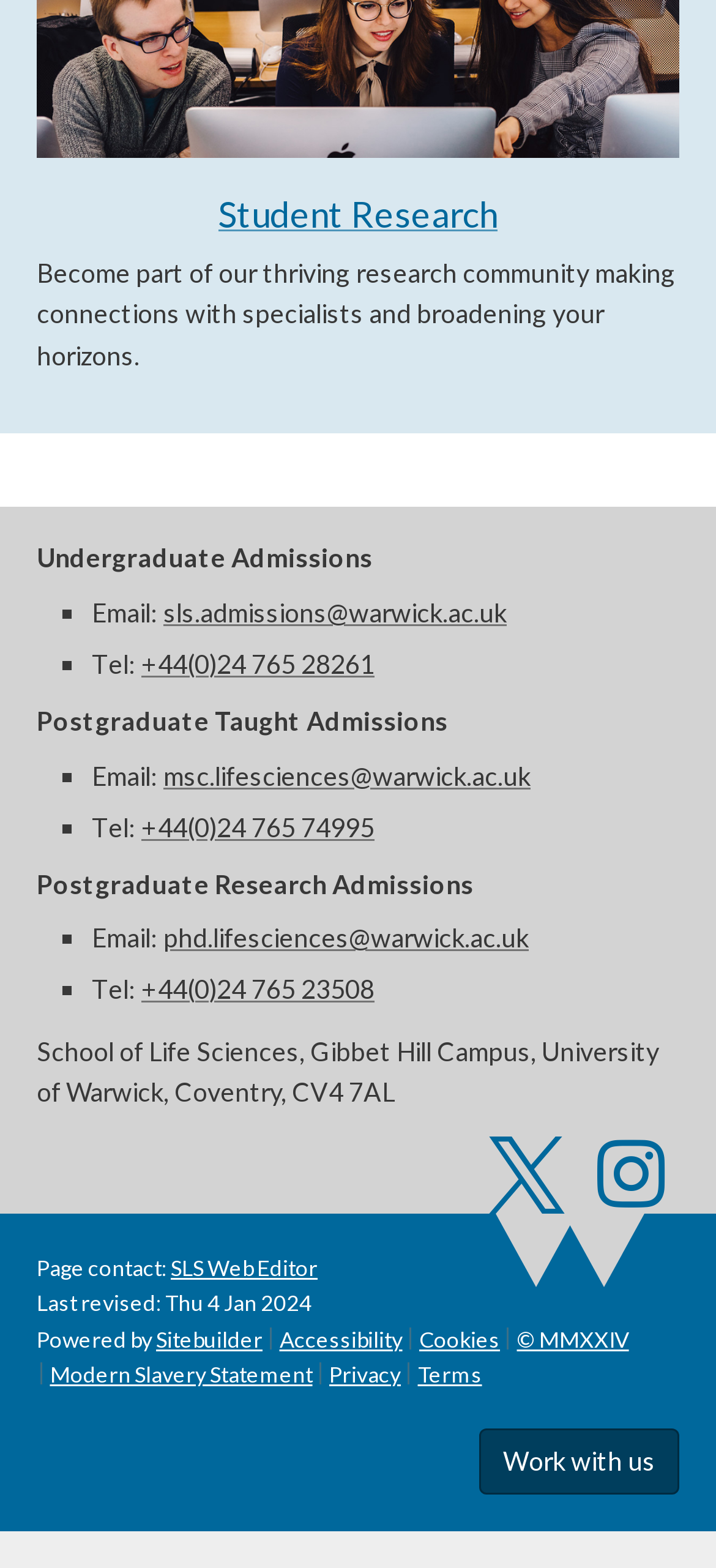Locate the bounding box coordinates of the area that needs to be clicked to fulfill the following instruction: "Call the postgraduate taught admissions team". The coordinates should be in the format of four float numbers between 0 and 1, namely [left, top, right, bottom].

[0.197, 0.414, 0.523, 0.434]